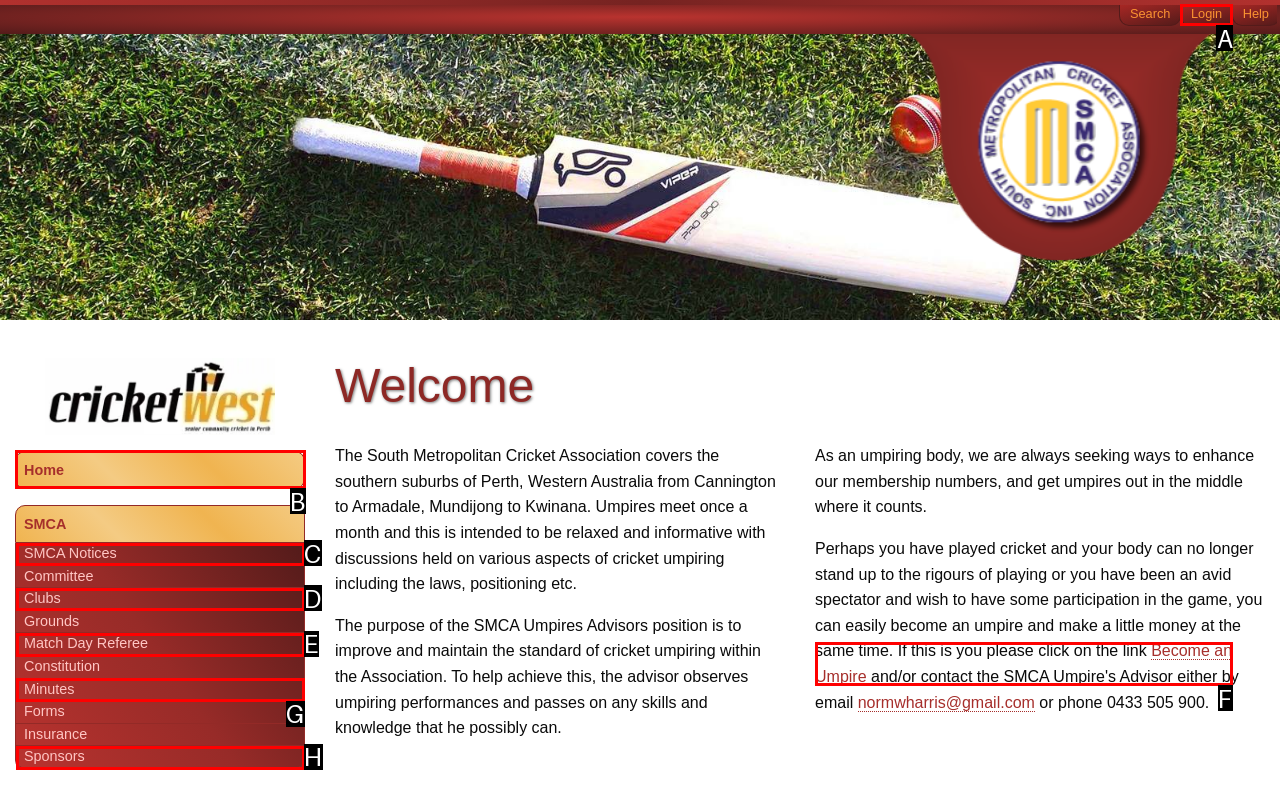Find the appropriate UI element to complete the task: Login to the system. Indicate your choice by providing the letter of the element.

A